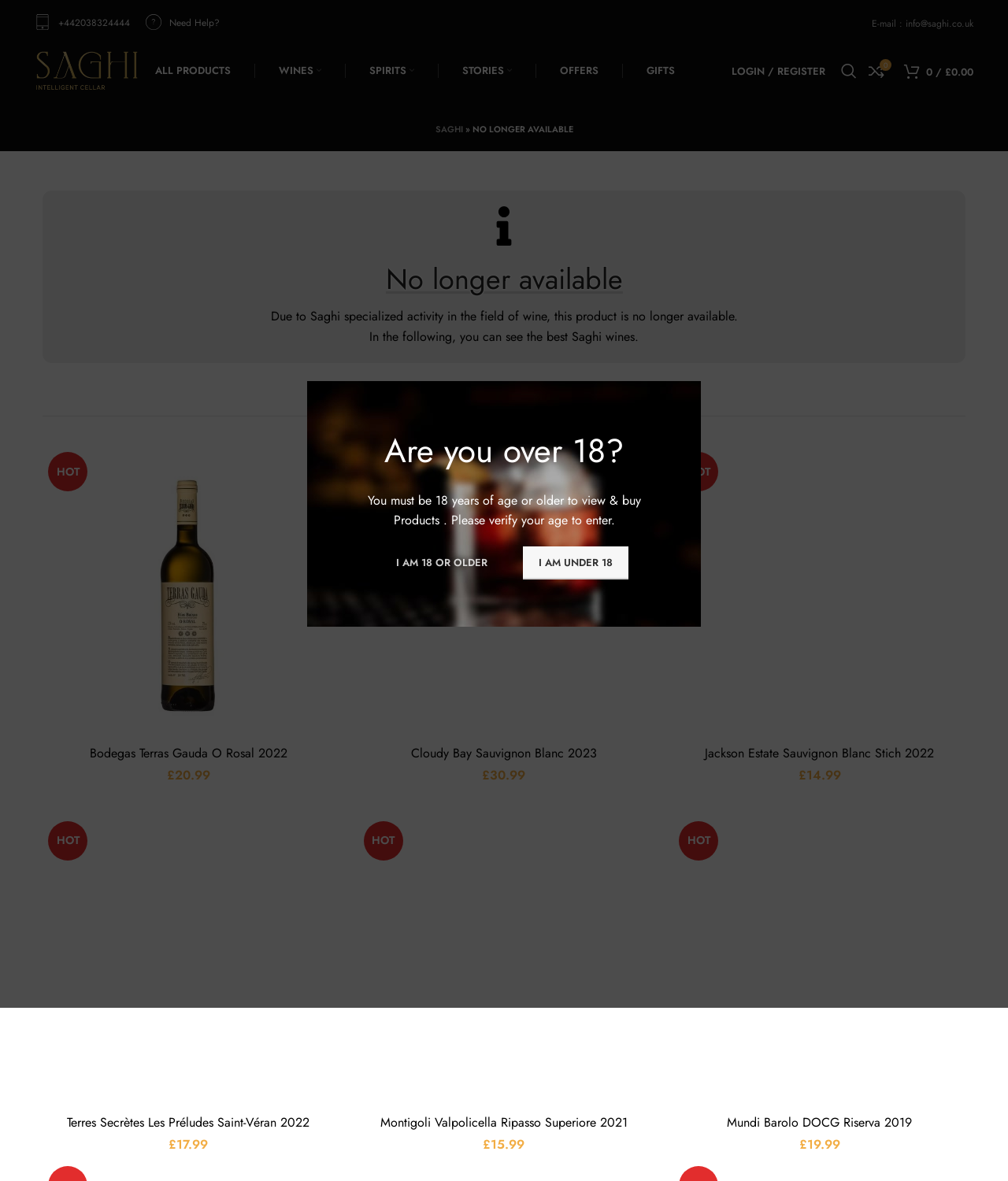Using the provided element description: "0 items / £0.00", identify the bounding box coordinates. The coordinates should be four floats between 0 and 1 in the order [left, top, right, bottom].

[0.889, 0.047, 0.973, 0.073]